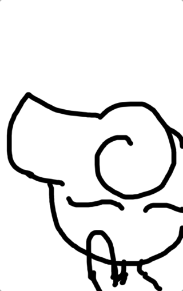Compose an extensive description of the image.

In this image, we see a simplified, hand-drawn illustration featuring a character with a distinct round head and abstract features. The character appears to have a playful posture, combining elements of both humor and whimsy. Surrounding the head is a flowing, loose outline that suggests motion or liveliness, enhancing the character's overall expressive quality. In the background, faint lines provide a sense of setting or context, although they are minimalistic, allowing the character to take center stage. This drawing could be interpreted as representing a friendly or quirky persona, capturing a lighthearted and creative mood.